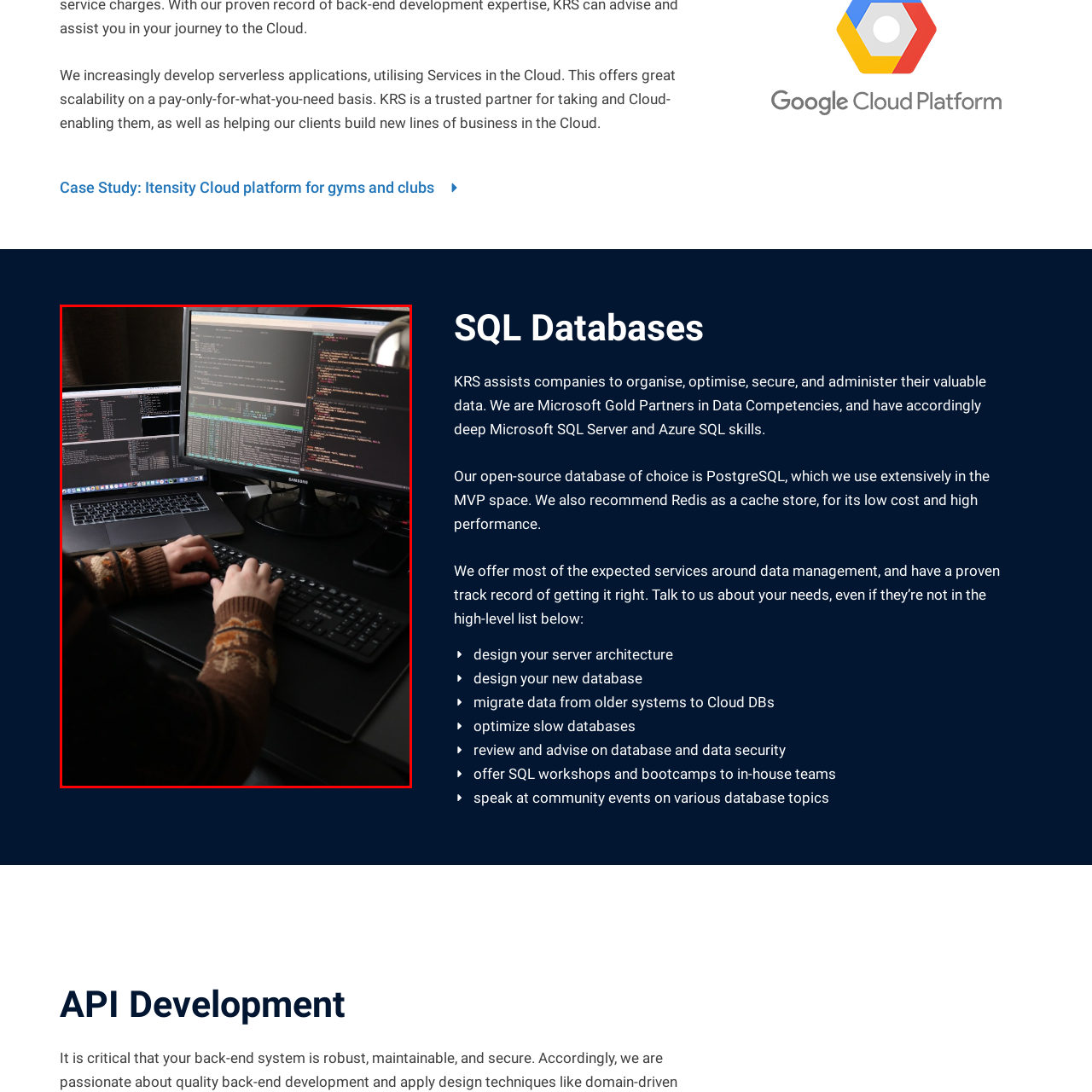Direct your attention to the segment of the image enclosed by the red boundary and answer the ensuing question in detail: How many screens are in the setting?

There are two screens in the setting, a larger monitor and a laptop, which are displaying different types of data, such as code and terminal windows, to facilitate the developer's work.